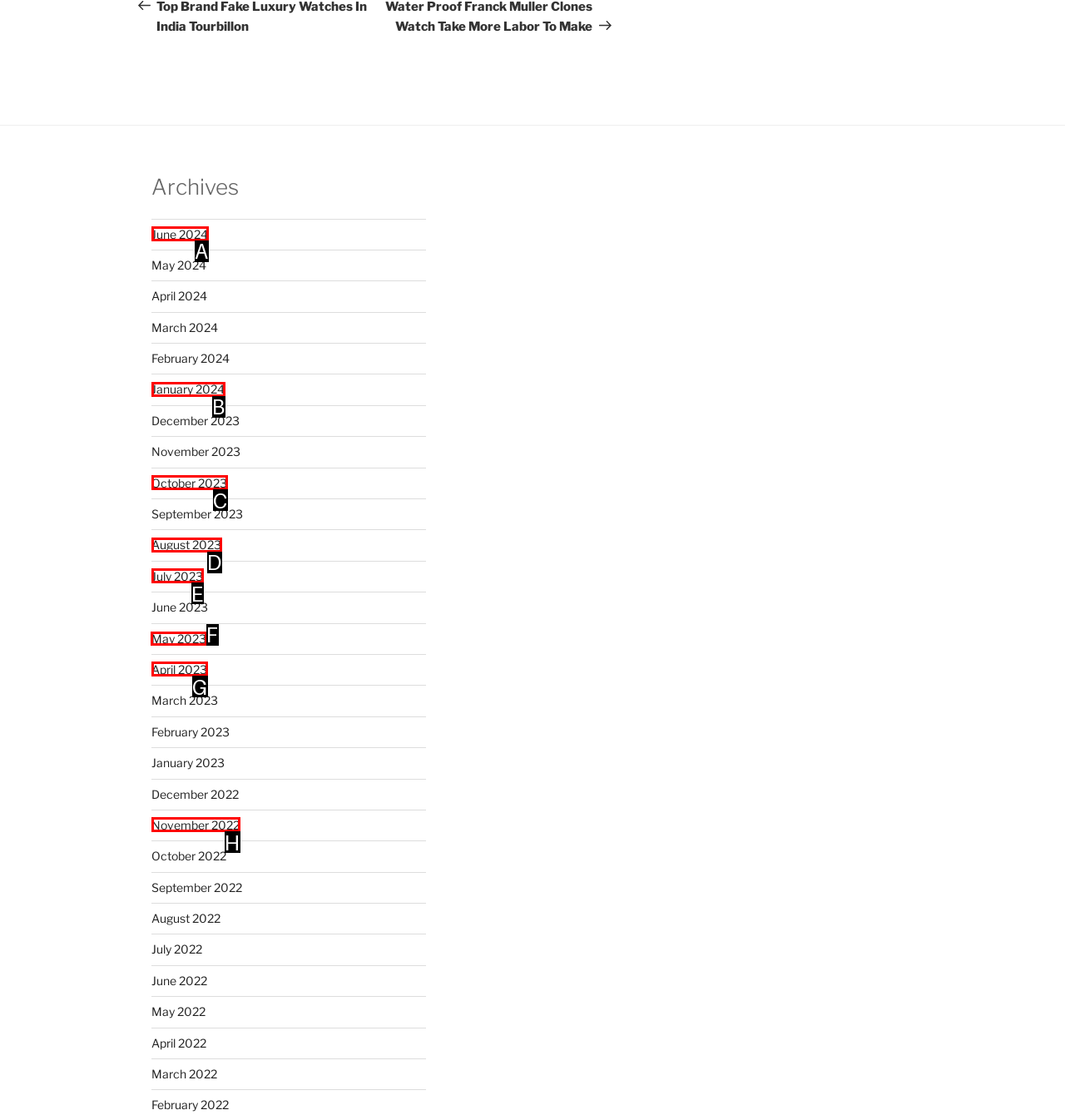To complete the instruction: go to May 2023 archives, which HTML element should be clicked?
Respond with the option's letter from the provided choices.

F